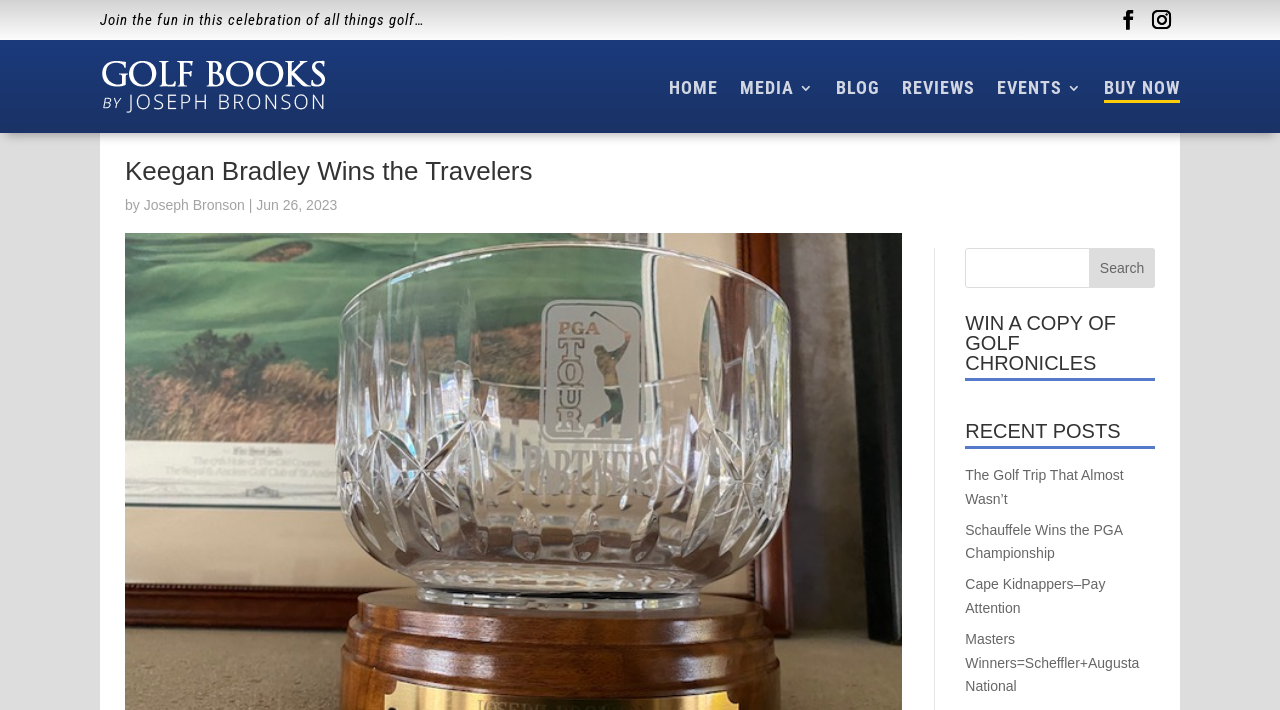What is the date of the article?
Based on the image, give a one-word or short phrase answer.

Jun 26, 2023